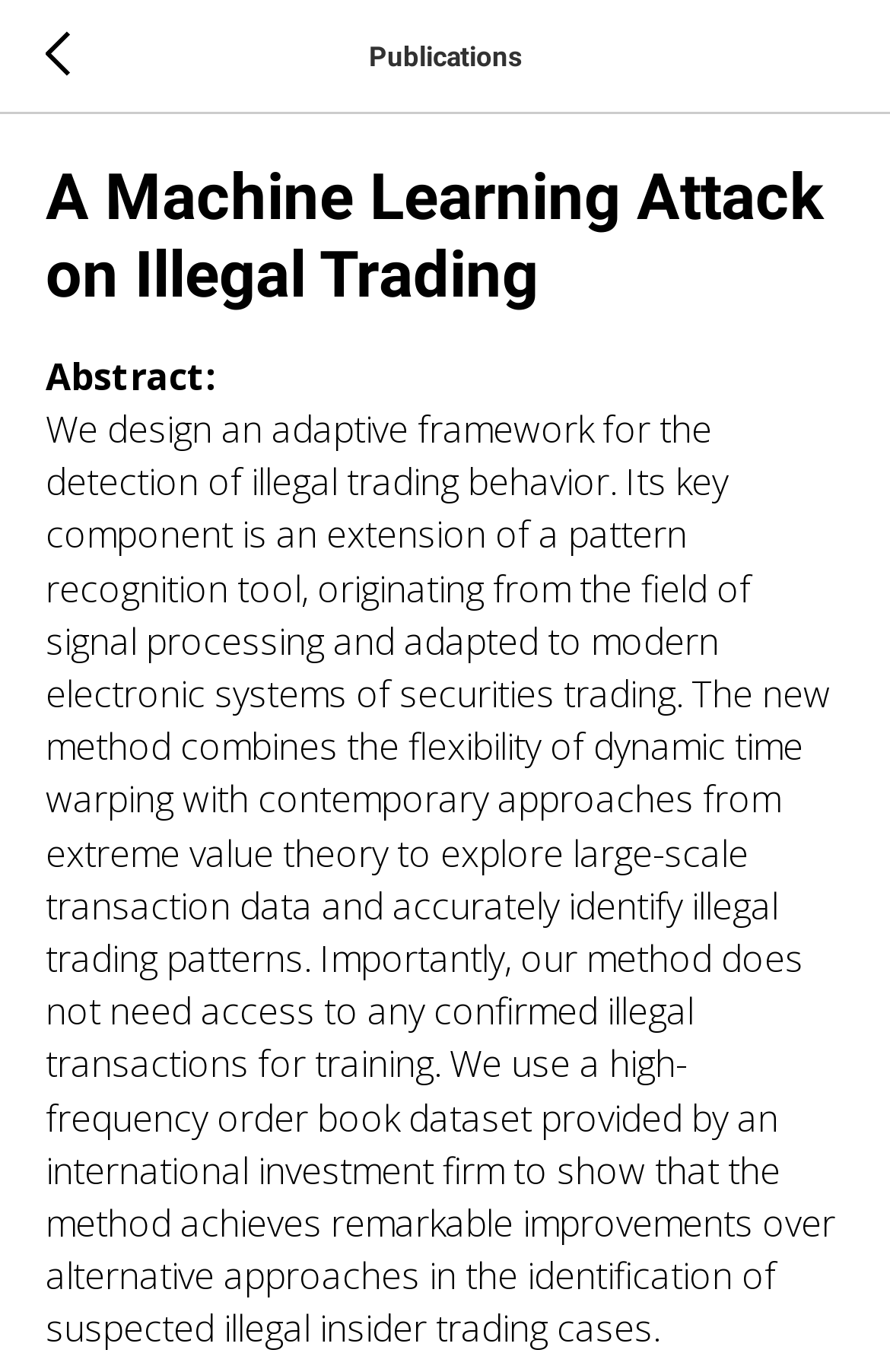Refer to the image and provide an in-depth answer to the question: 
How many authors are there for this article?

I found this answer by looking at the meta description, which mentions the authors as Robert James, Henry Leung, and Artem Prokhorov. Therefore, there are three authors for this article.